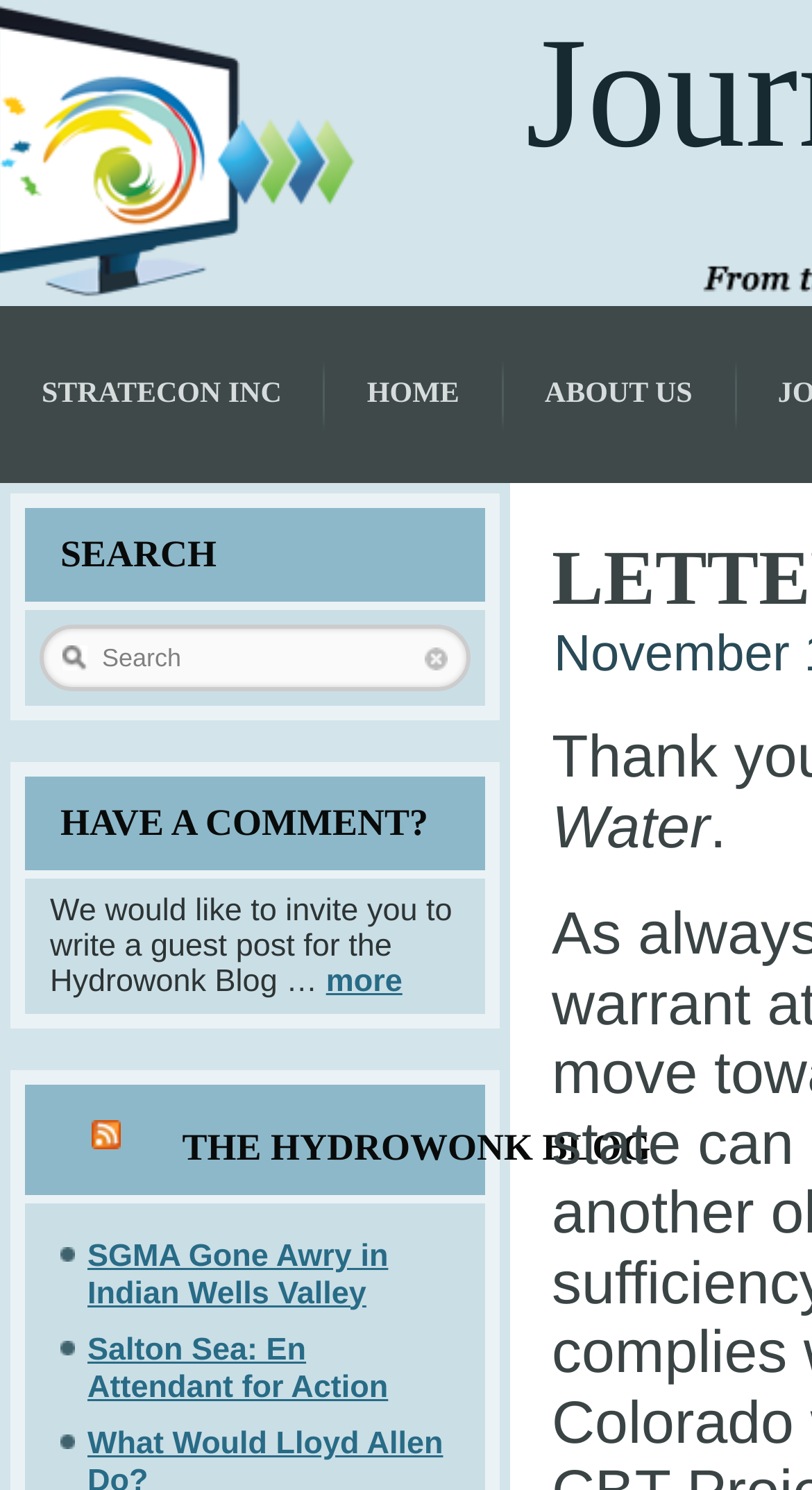Extract the main heading text from the webpage.

LETTER FROM THE EDITOR